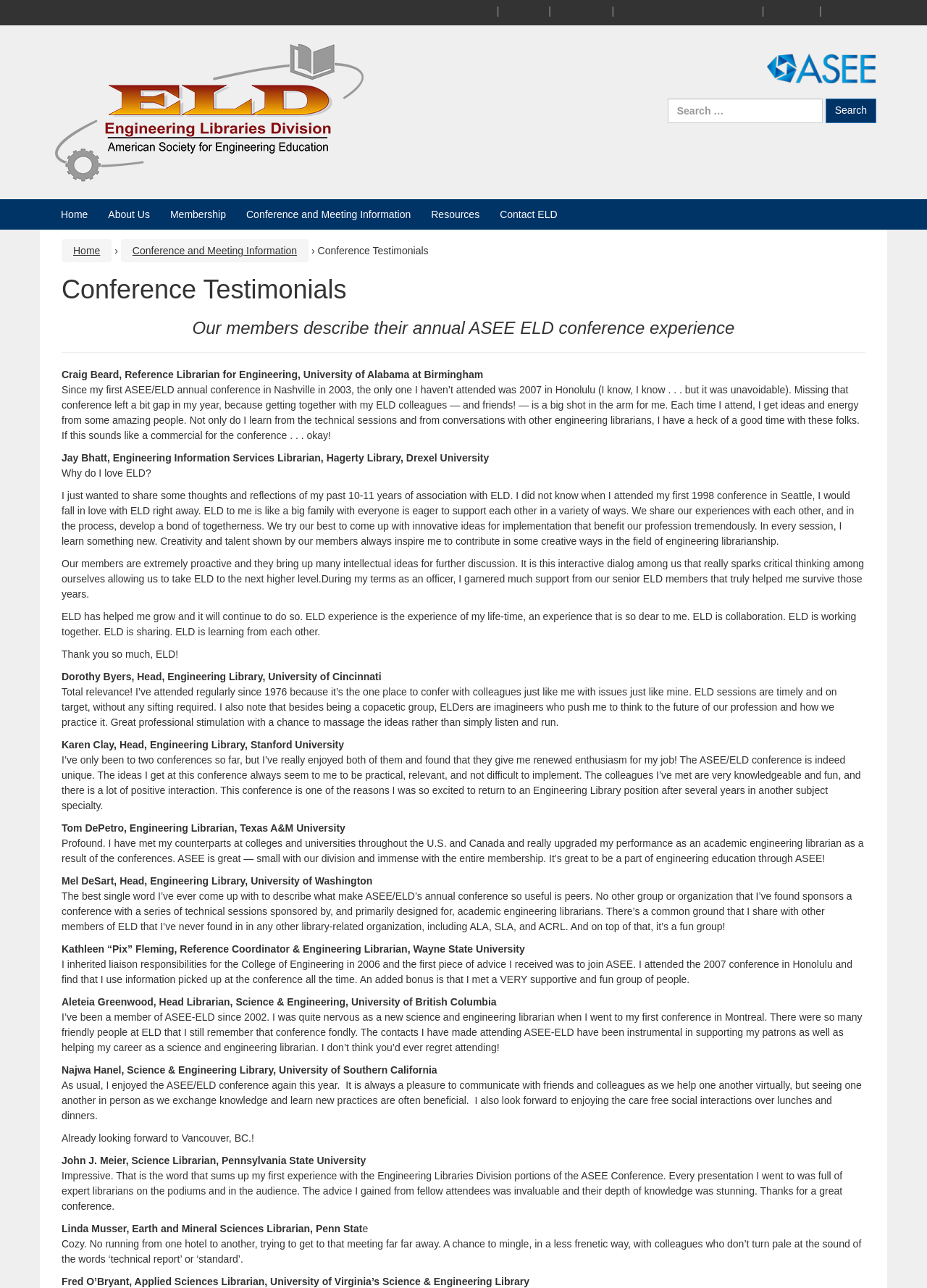Please locate the bounding box coordinates of the element that needs to be clicked to achieve the following instruction: "Click on the 'Home' link at the top". The coordinates should be four float numbers between 0 and 1, i.e., [left, top, right, bottom].

[0.503, 0.004, 0.528, 0.012]